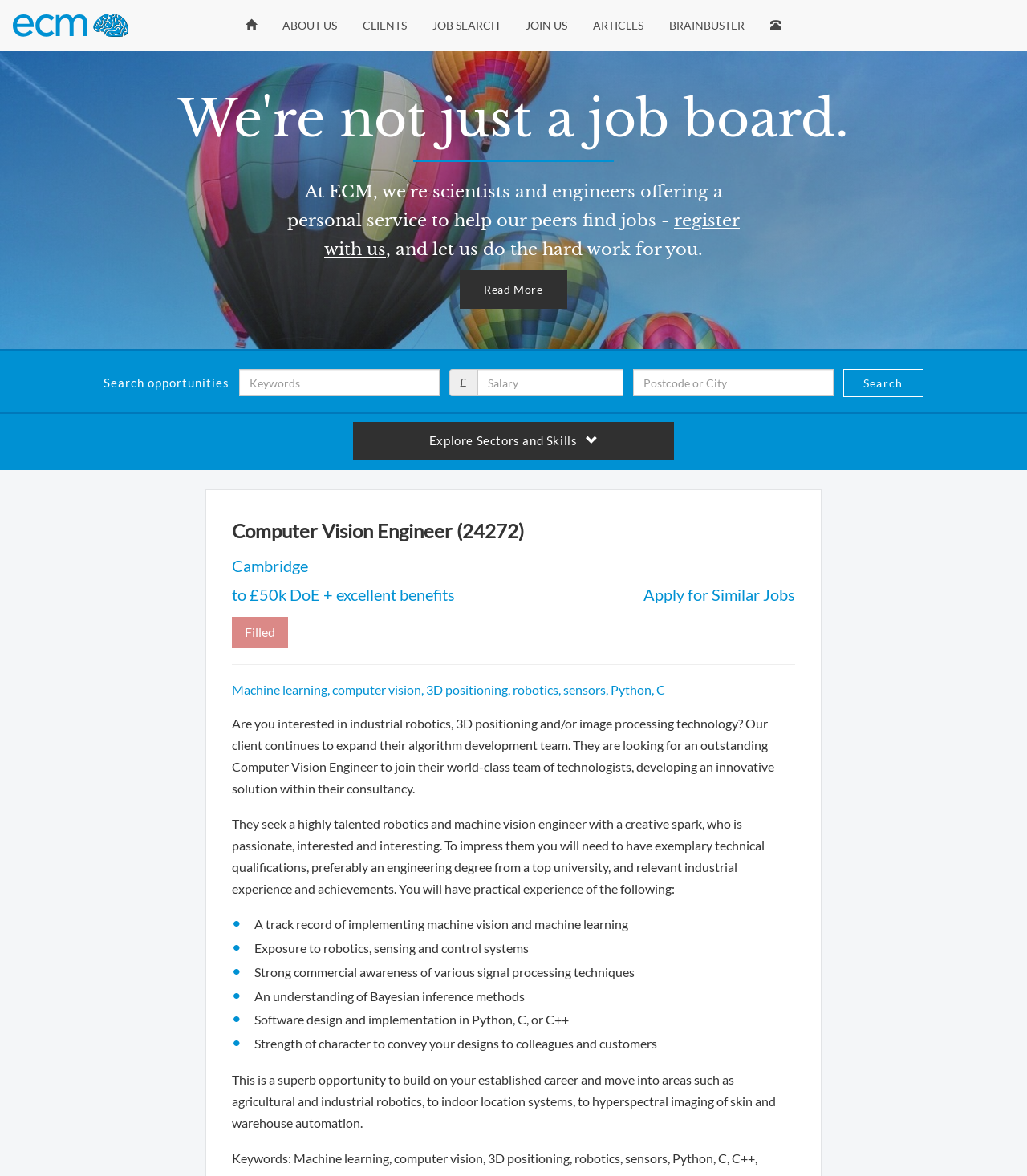Please give the bounding box coordinates of the area that should be clicked to fulfill the following instruction: "Read the 'Top 10 Best Family Novels in Tamil' article". The coordinates should be in the format of four float numbers from 0 to 1, i.e., [left, top, right, bottom].

None